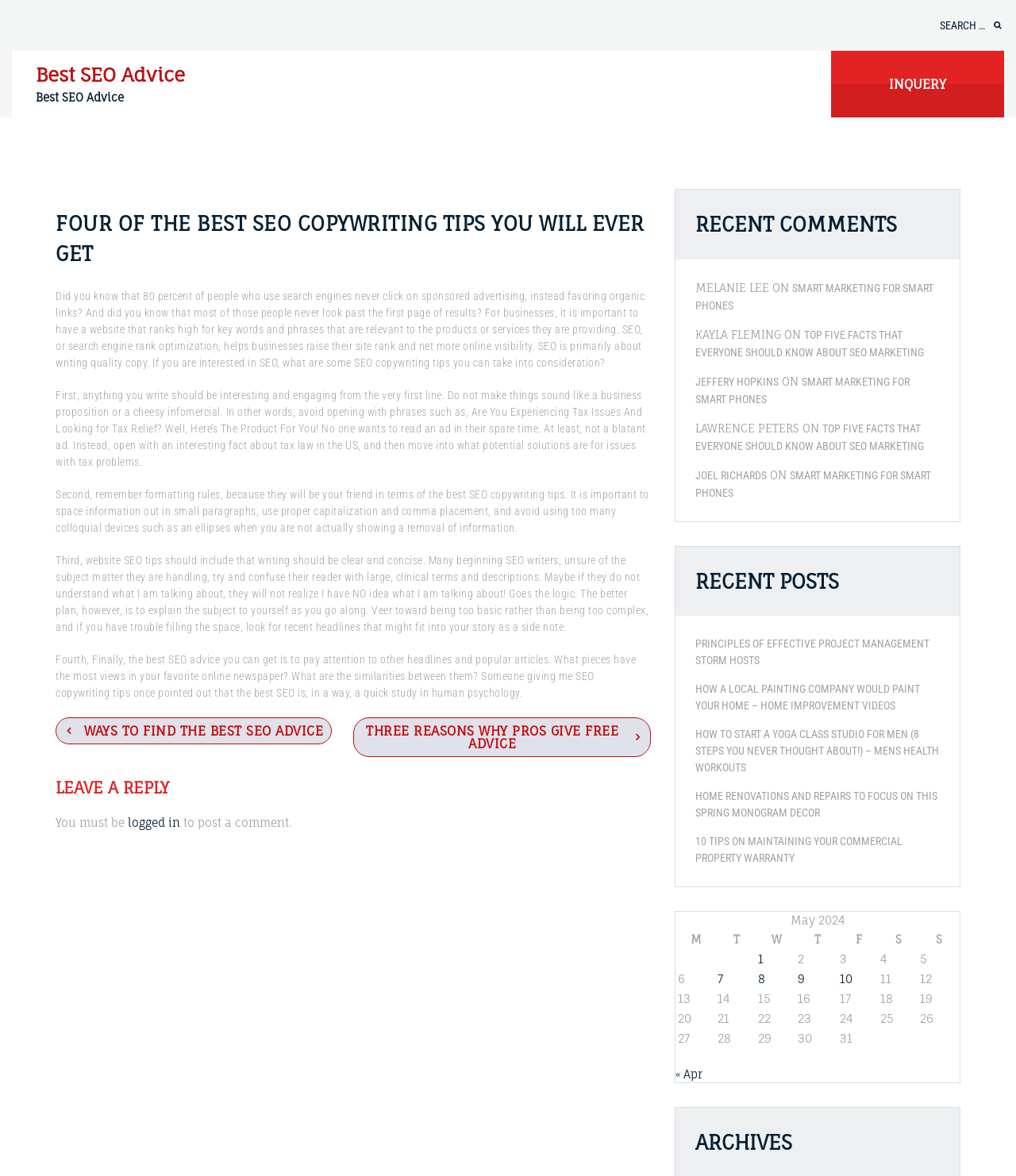Determine the bounding box coordinates of the clickable area required to perform the following instruction: "Read the article about SEO copywriting tips". The coordinates should be represented as four float numbers between 0 and 1: [left, top, right, bottom].

[0.055, 0.246, 0.634, 0.314]